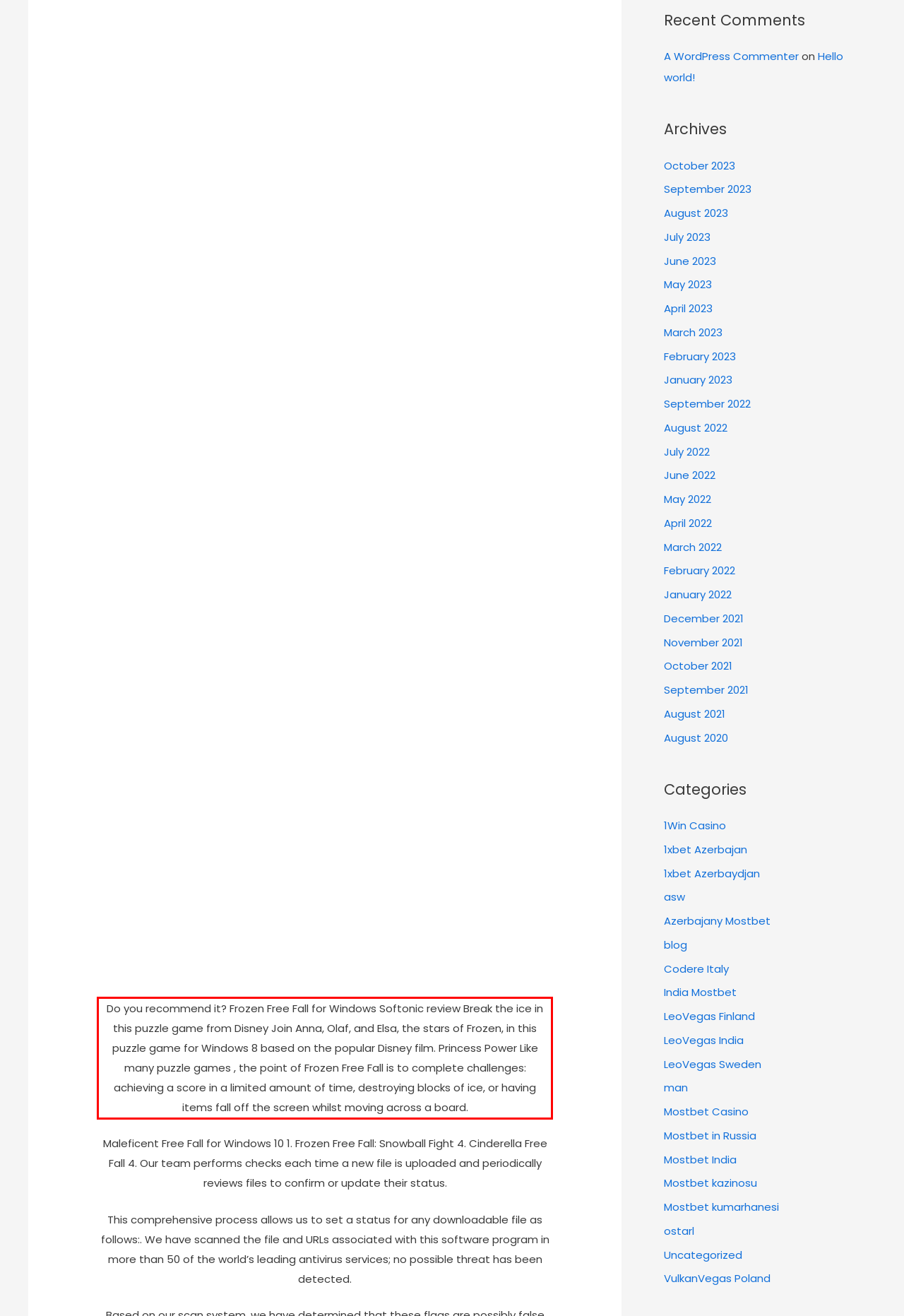With the provided screenshot of a webpage, locate the red bounding box and perform OCR to extract the text content inside it.

Do you recommend it? Frozen Free Fall for Windows Softonic review Break the ice in this puzzle game from Disney Join Anna, Olaf, and Elsa, the stars of Frozen, in this puzzle game for Windows 8 based on the popular Disney film. Princess Power Like many puzzle games , the point of Frozen Free Fall is to complete challenges: achieving a score in a limited amount of time, destroying blocks of ice, or having items fall off the screen whilst moving across a board.